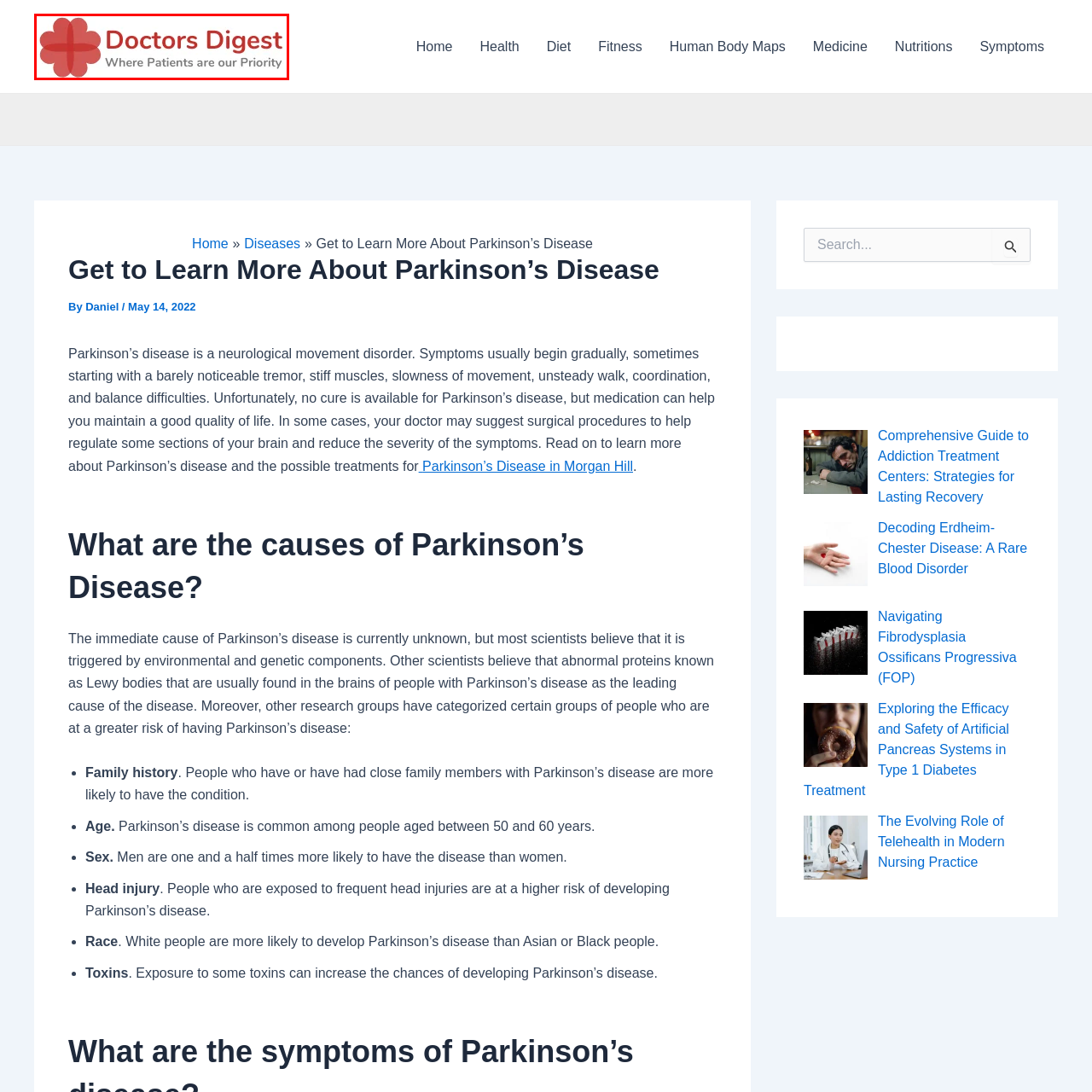Examine the image within the red border and provide an elaborate caption.

The image features the logo of "Doctors Digest," prominently displaying the brand's name in a bold red font. Beneath the name, the tagline "Where Patients are our Priority" is presented in a softer gray, emphasizing the organization's commitment to patient care and health information. The logo is accompanied by a stylized red flower shape, which enhances the visual appeal and symbolizes health and wellness. This branding reflects the mission of Doctors Digest to provide accessible knowledge about medical conditions and promote an informed approach to health.